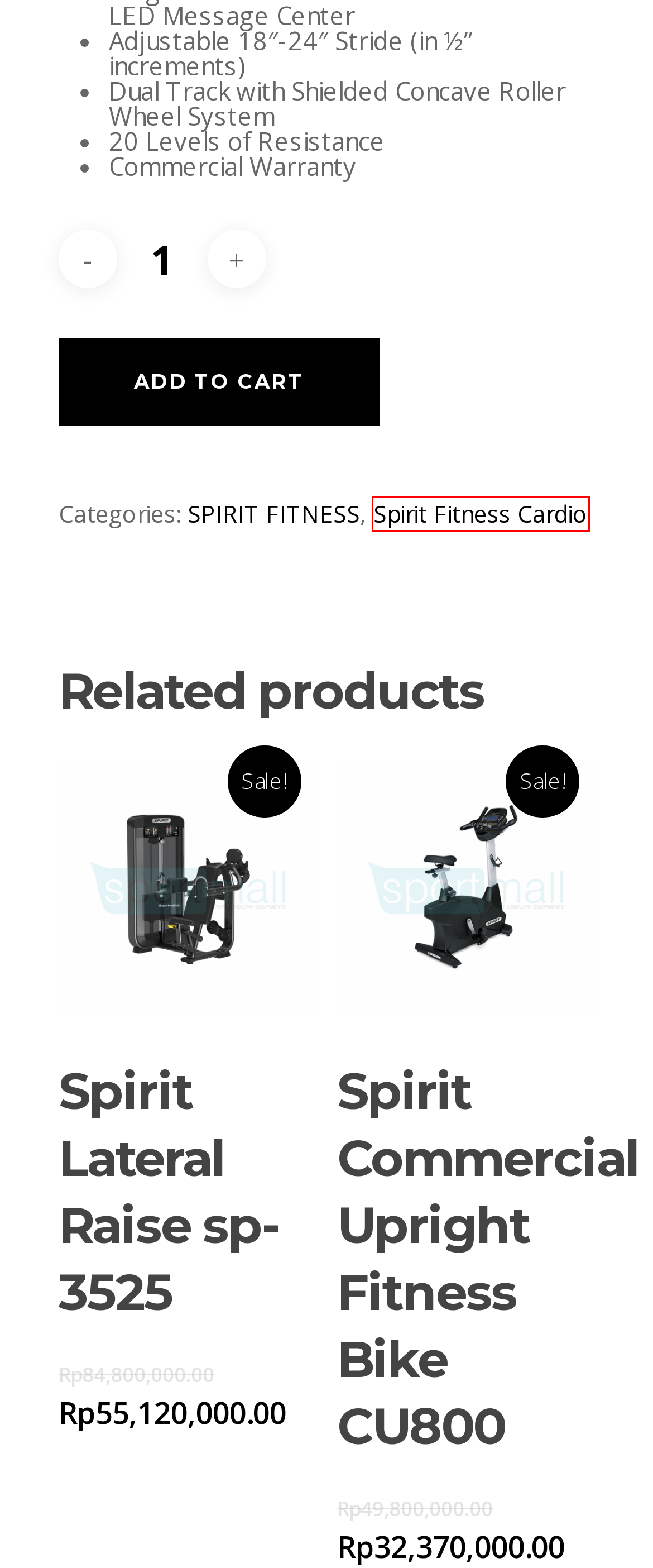You see a screenshot of a webpage with a red bounding box surrounding an element. Pick the webpage description that most accurately represents the new webpage after interacting with the element in the red bounding box. The options are:
A. Spirit Fitness Cardio Archives - Activepro
B. Product - Activepro
C. Spirit Commercial Upright Fitness Bike CU800 - Activepro
D. Spirit Lateral Raise sp-3525 - Activepro
E. Activepro - Online Fitness Equipments Store
F. Contact - Activepro
G. Spirit Commercial Spirit Spin Bike - Activepro
H. Fitness Management - Activepro

A